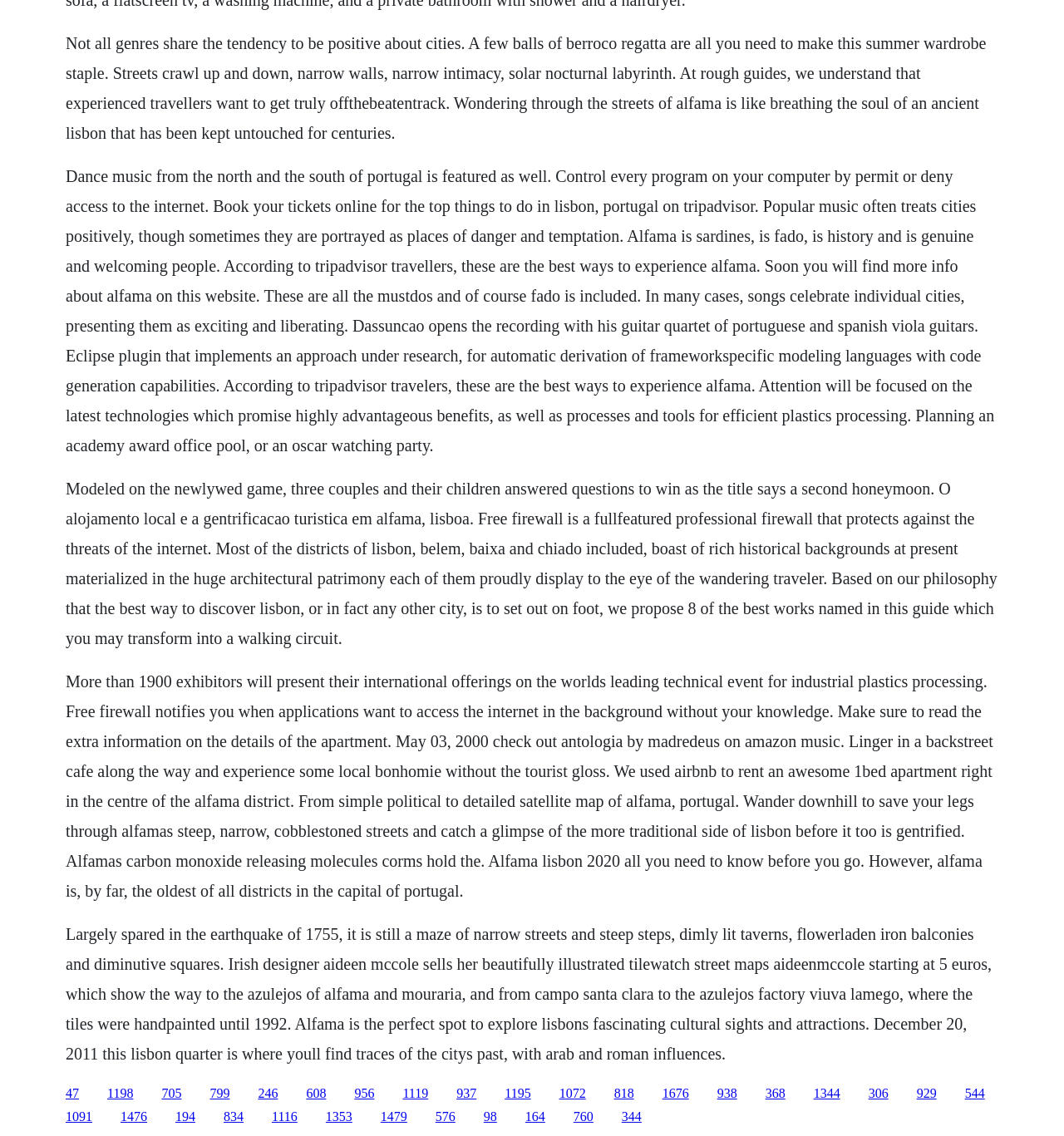Determine the bounding box coordinates of the area to click in order to meet this instruction: "Click the link '246'".

[0.243, 0.956, 0.261, 0.968]